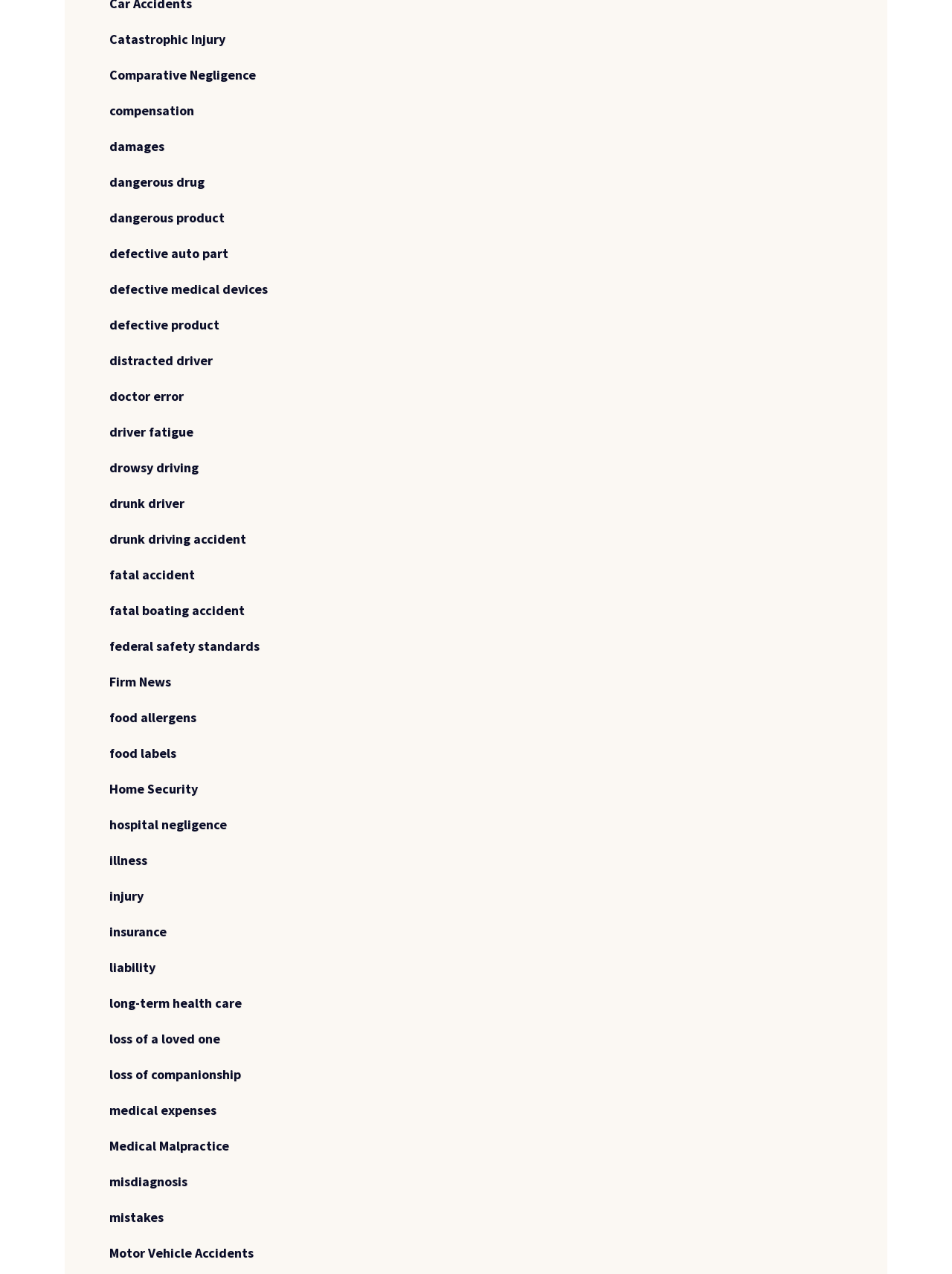Show me the bounding box coordinates of the clickable region to achieve the task as per the instruction: "Read about Defective Medical Devices".

[0.115, 0.22, 0.281, 0.238]